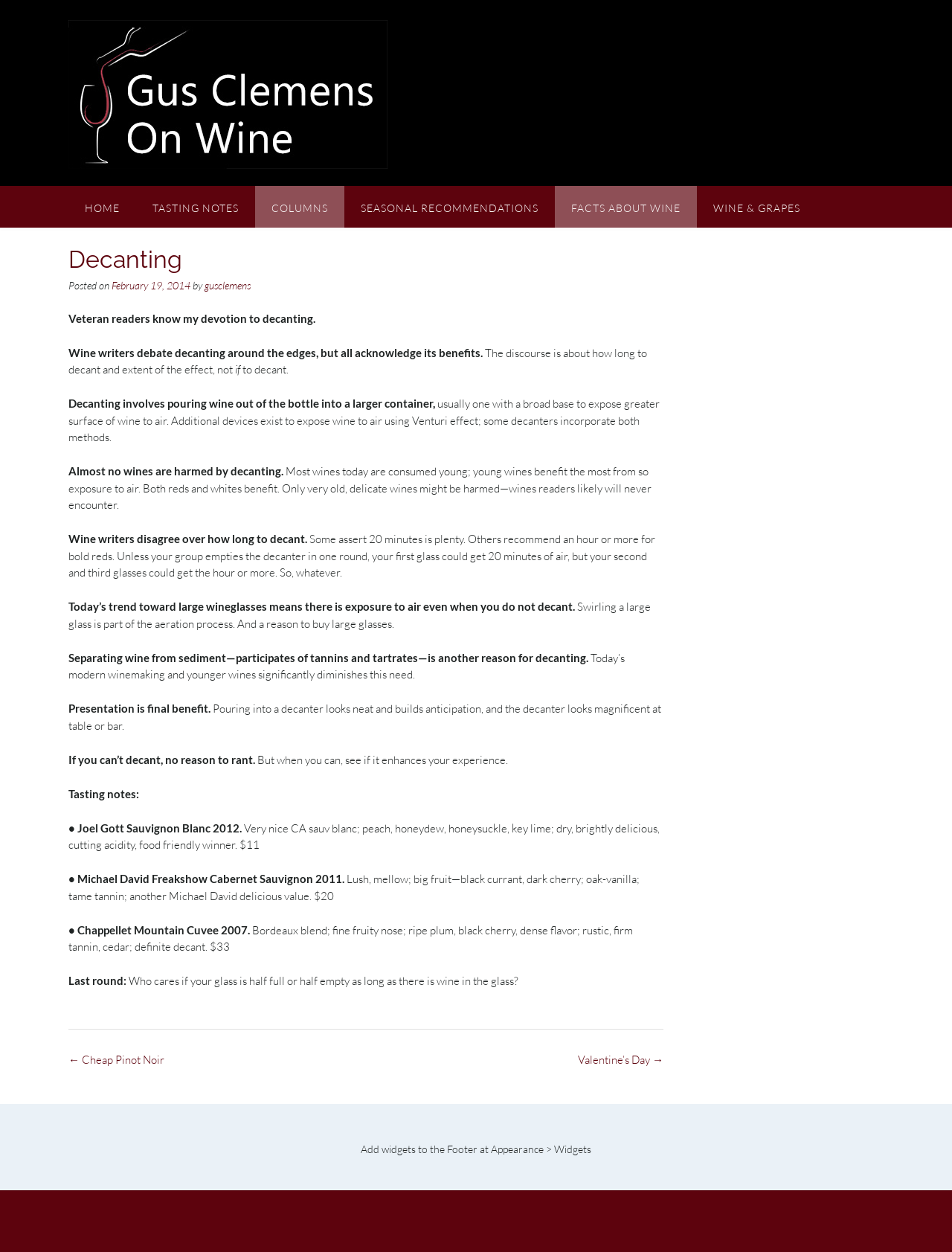Identify the bounding box coordinates for the region of the element that should be clicked to carry out the instruction: "View TASTING NOTES". The bounding box coordinates should be four float numbers between 0 and 1, i.e., [left, top, right, bottom].

[0.143, 0.149, 0.268, 0.182]